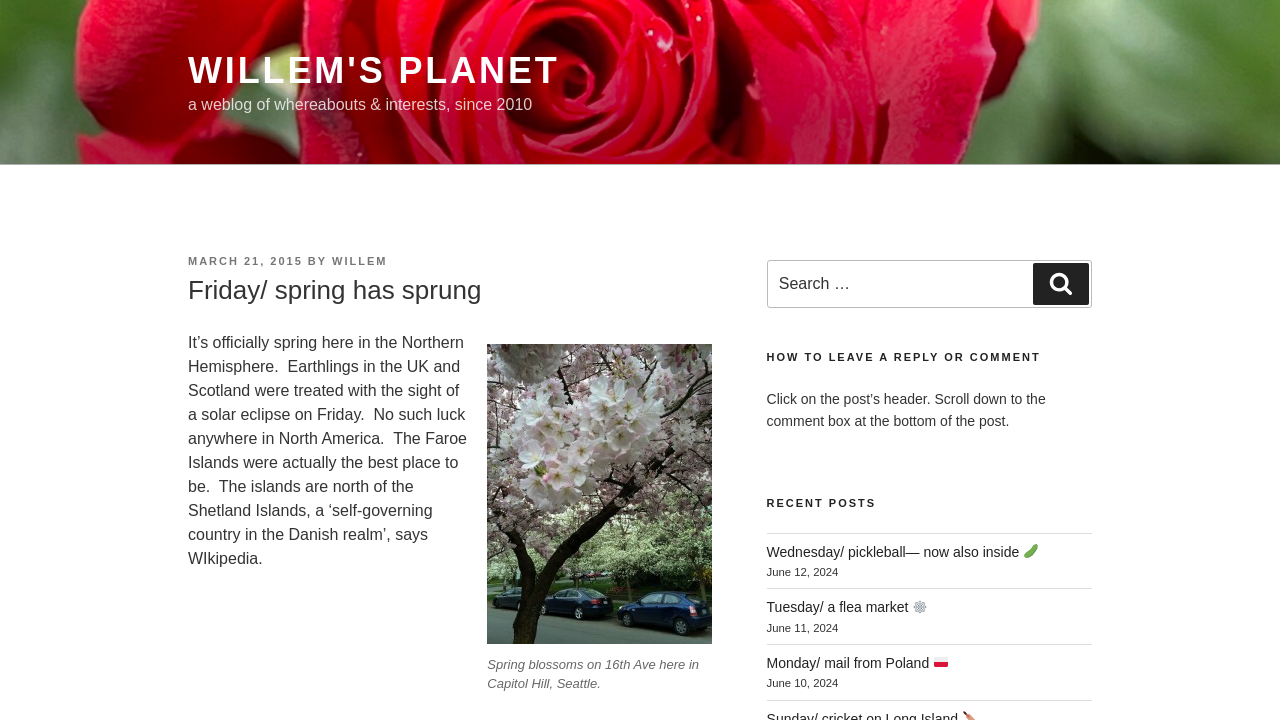Determine the bounding box coordinates for the clickable element to execute this instruction: "Search for something". Provide the coordinates as four float numbers between 0 and 1, i.e., [left, top, right, bottom].

[0.599, 0.361, 0.853, 0.428]